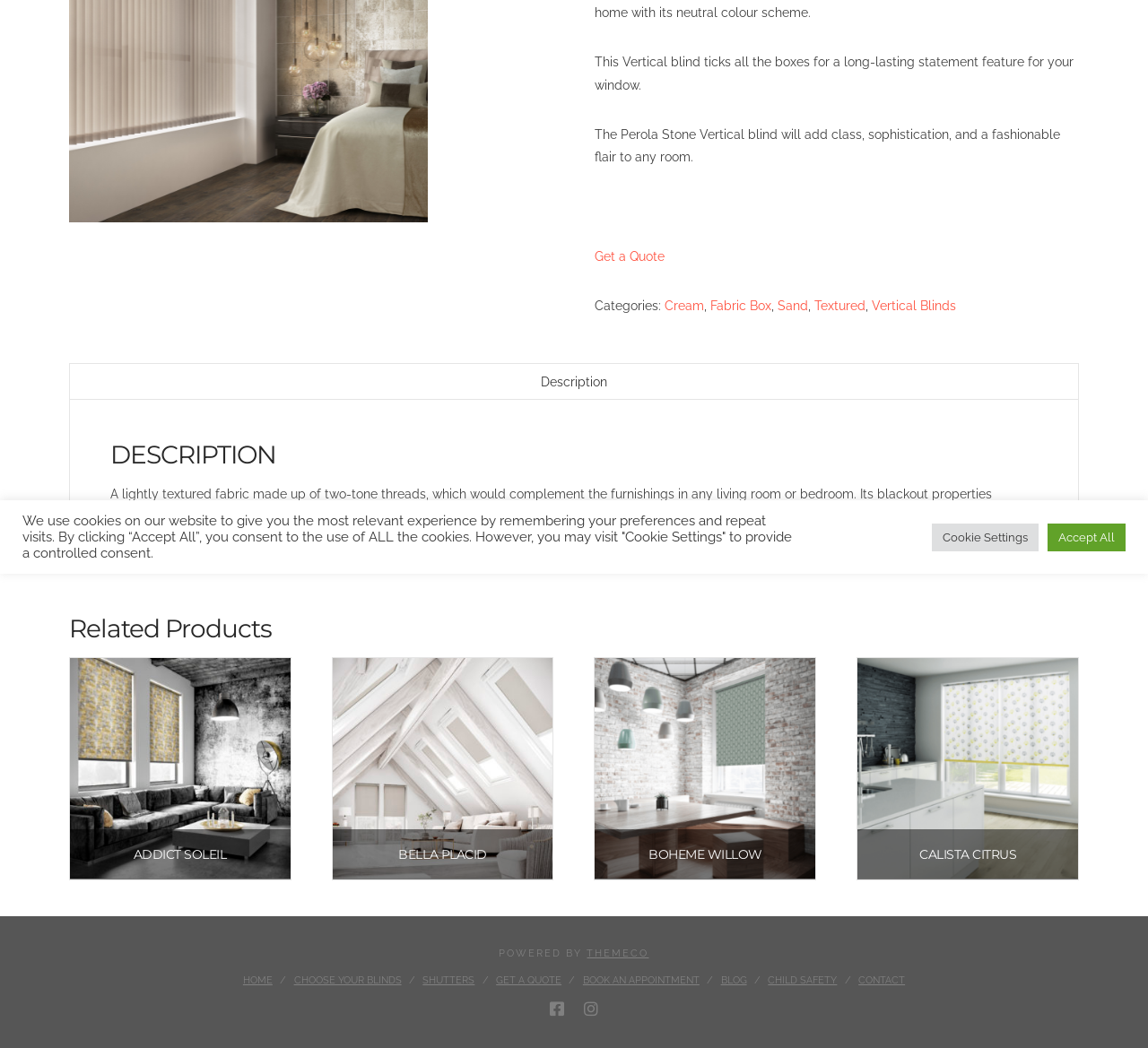Please find the bounding box coordinates (top-left x, top-left y, bottom-right x, bottom-right y) in the screenshot for the UI element described as follows: Cookie Settings

[0.812, 0.499, 0.905, 0.526]